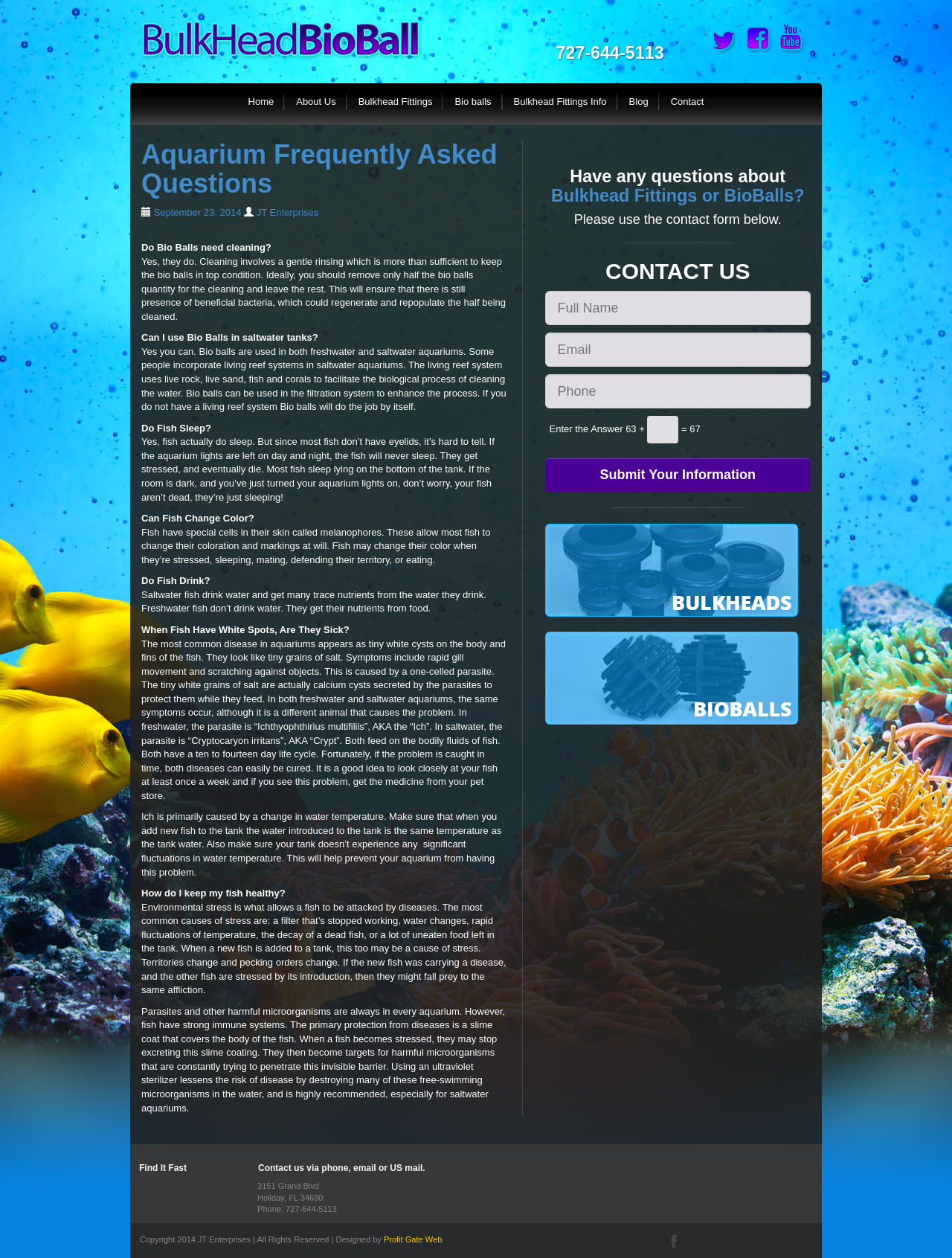Examine the screenshot and answer the question in as much detail as possible: What is the function of the slime coat on a fish's body?

The webpage explains that the slime coat on a fish's body is a primary protection from diseases. When a fish becomes stressed, they may stop excreting this slime coating, making them targets for harmful microorganisms.